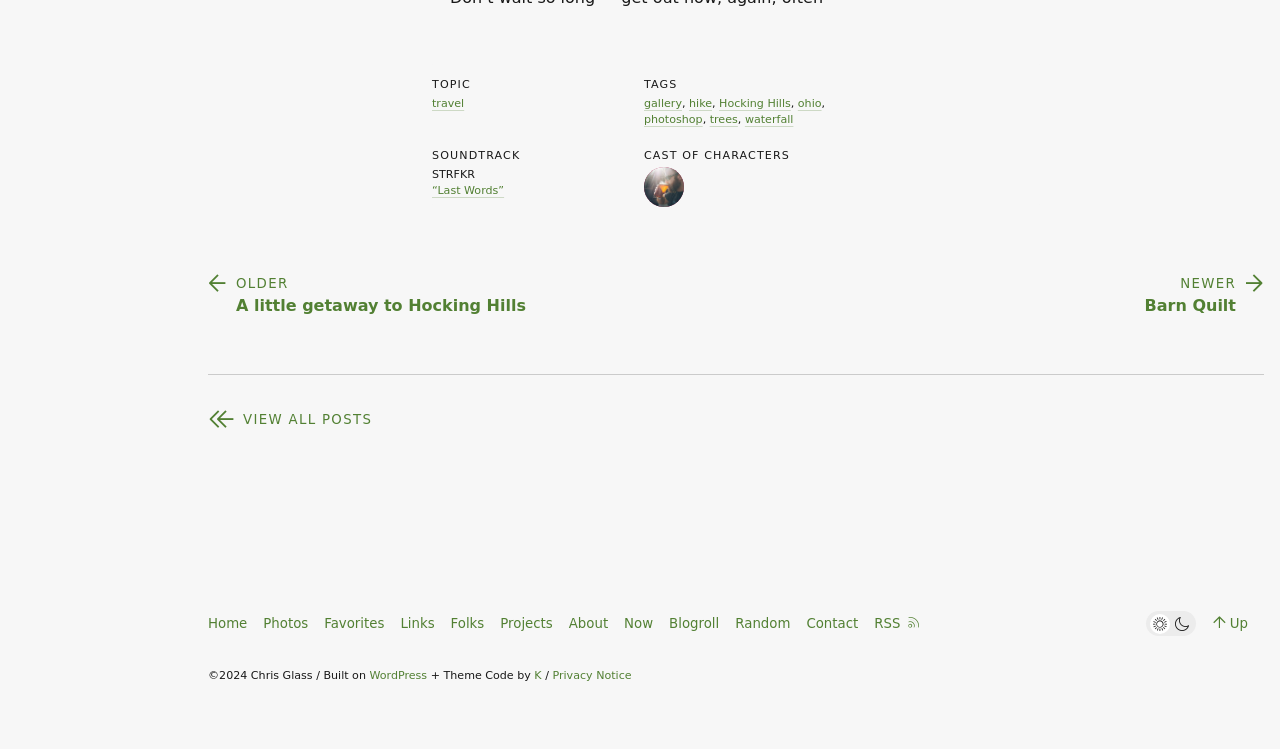Identify the bounding box coordinates of the area you need to click to perform the following instruction: "View all posts".

[0.162, 0.543, 0.297, 0.575]